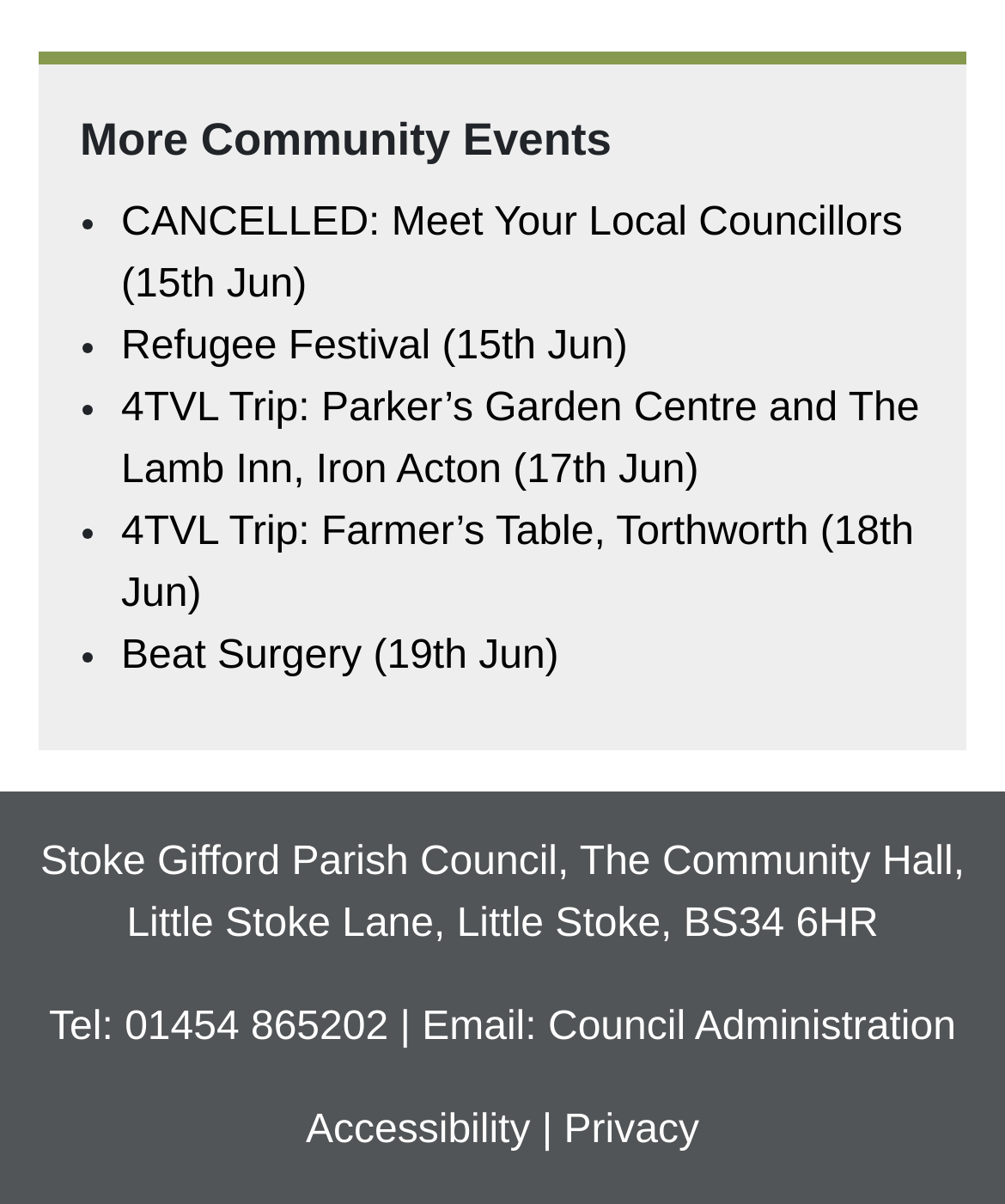Based on the element description "Privacy", predict the bounding box coordinates of the UI element.

[0.561, 0.922, 0.696, 0.958]